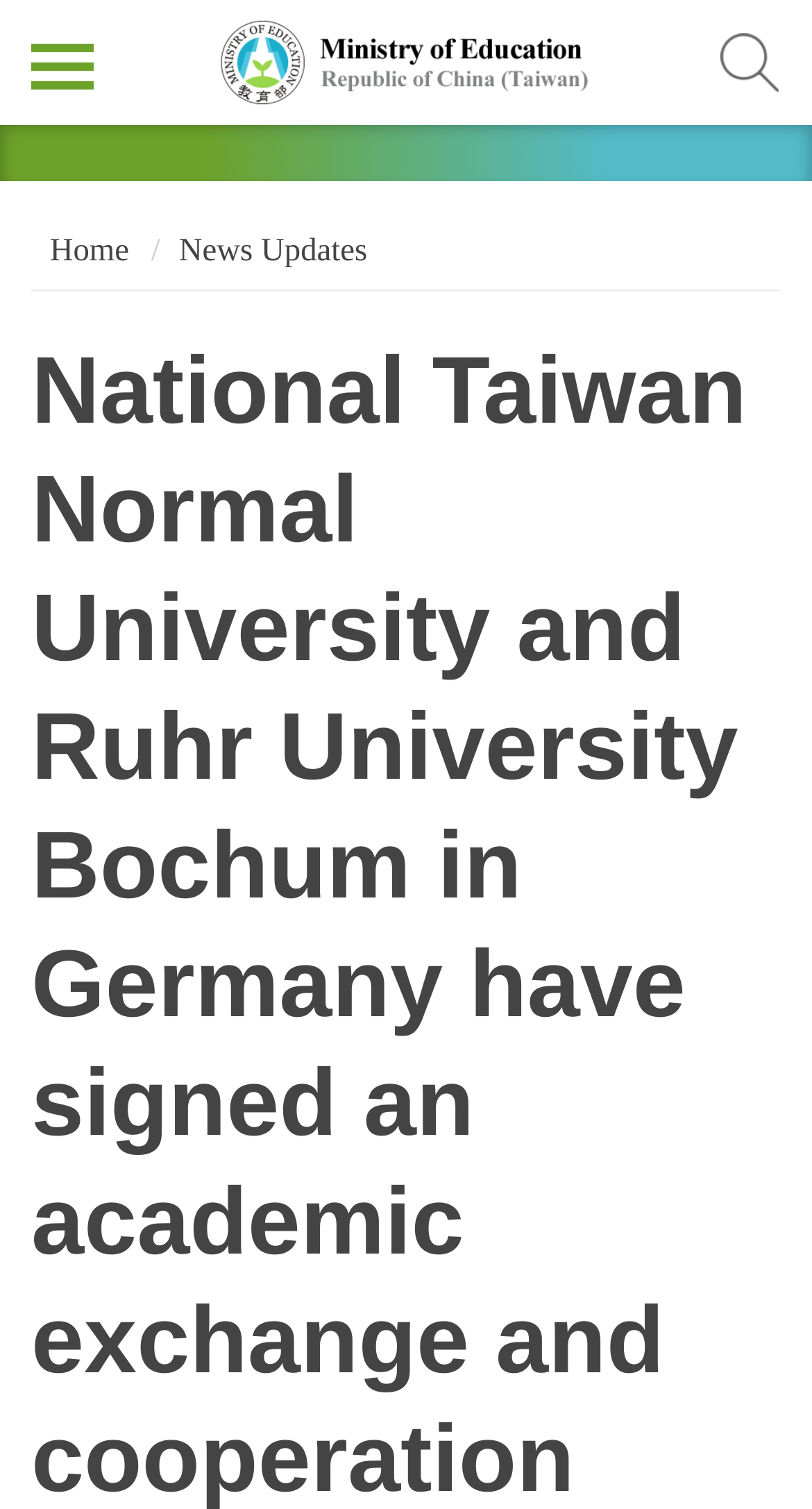How many buttons are at the top of the webpage?
Based on the screenshot, respond with a single word or phrase.

2